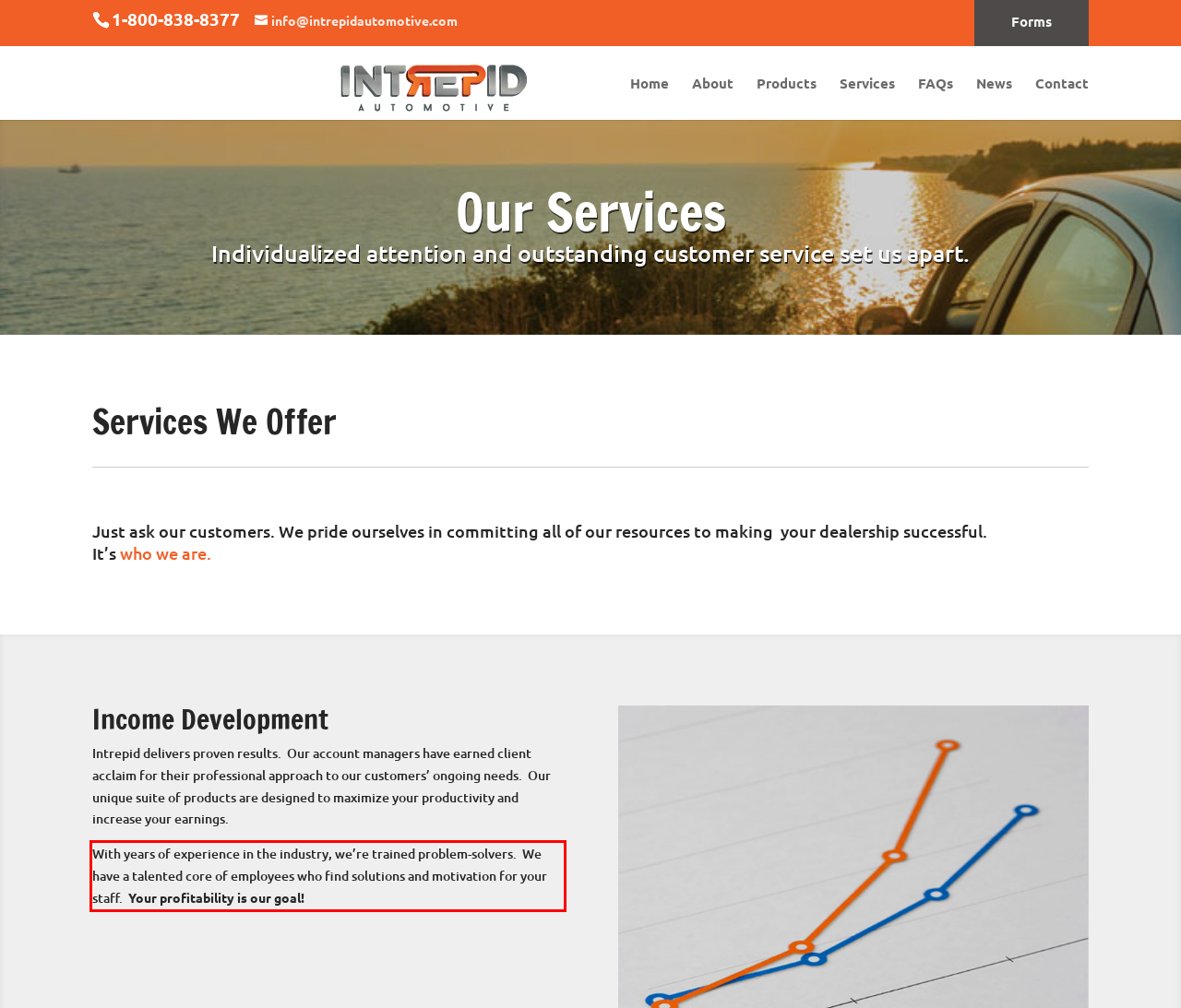Please extract the text content within the red bounding box on the webpage screenshot using OCR.

With years of experience in the industry, we’re trained problem-solvers. We have a talented core of employees who find solutions and motivation for your staff. Your profitability is our goal!